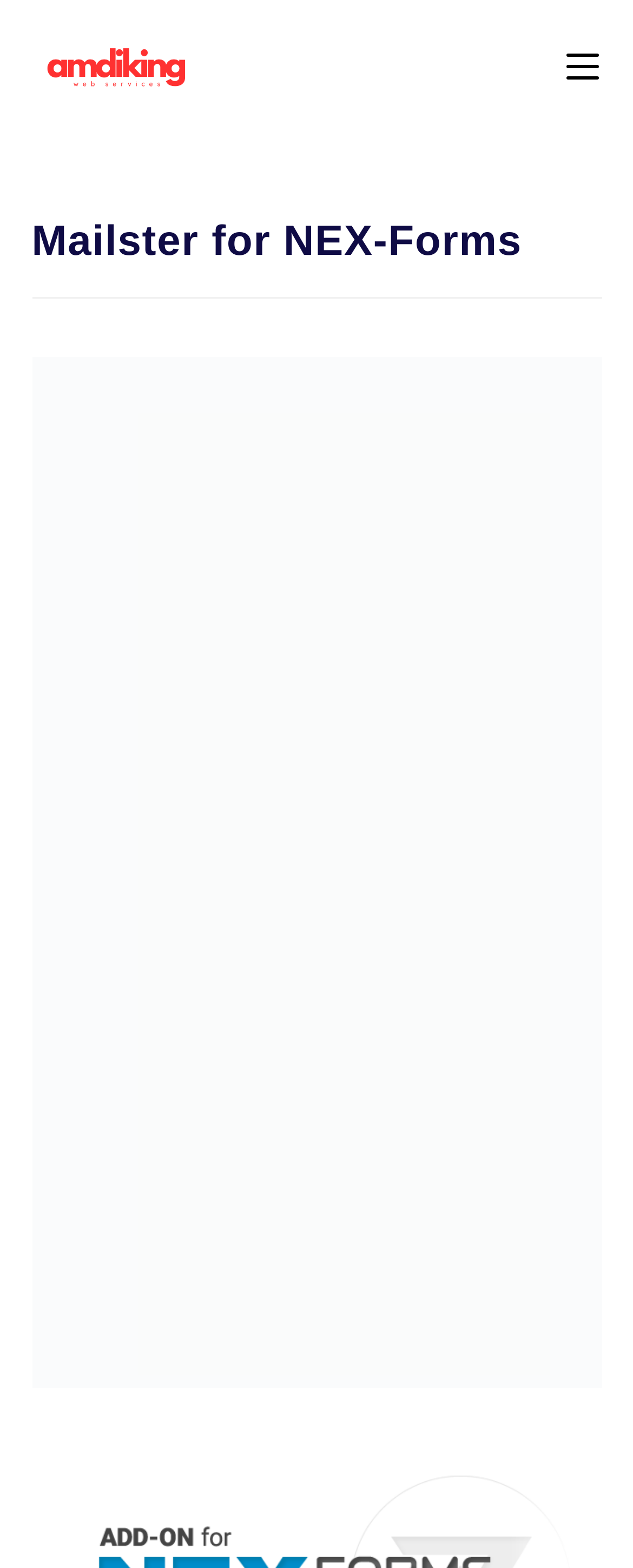What is the layout of the webpage?
Answer briefly with a single word or phrase based on the image.

Table layout